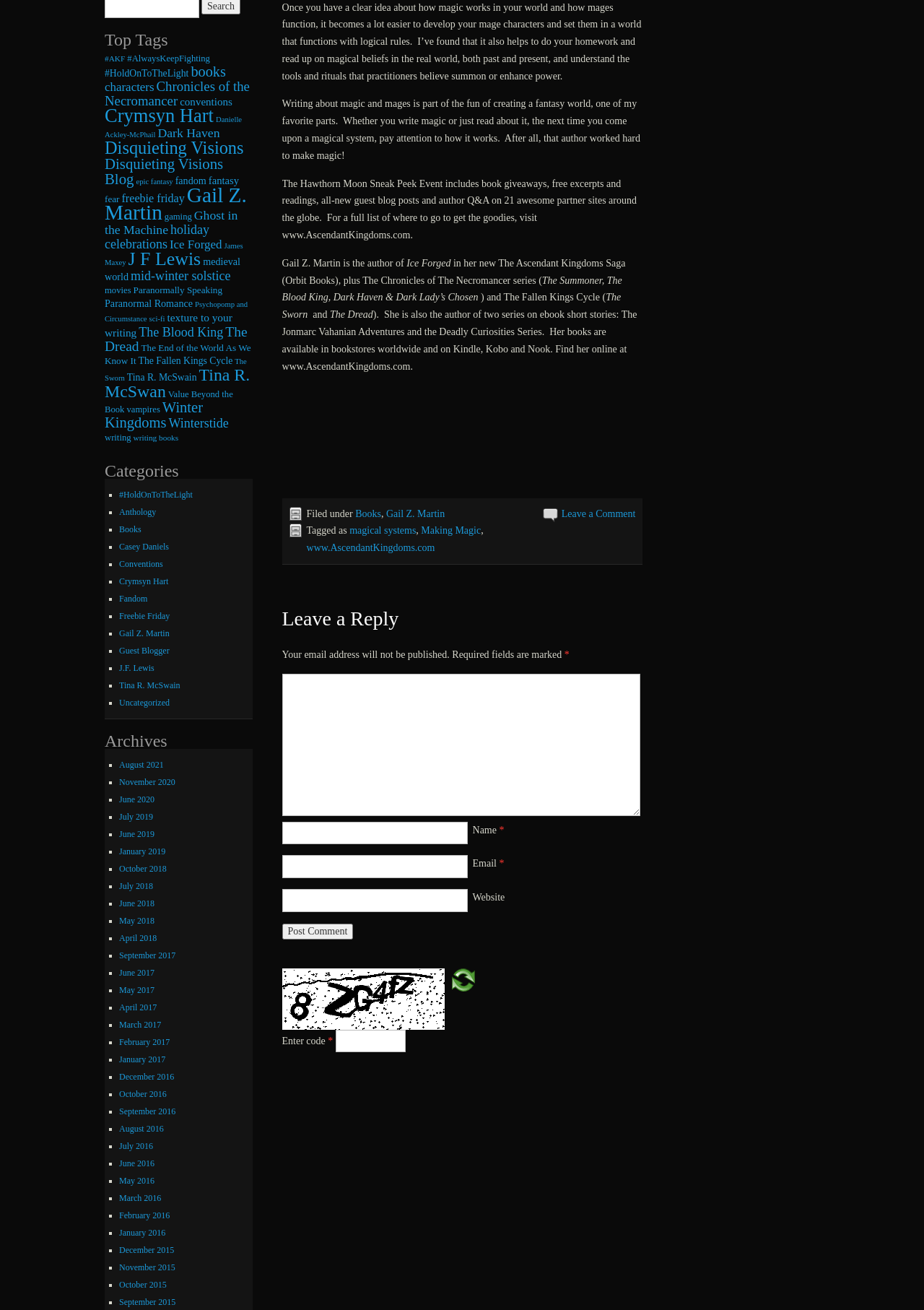Identify the bounding box for the described UI element: "Books".

[0.385, 0.388, 0.412, 0.396]